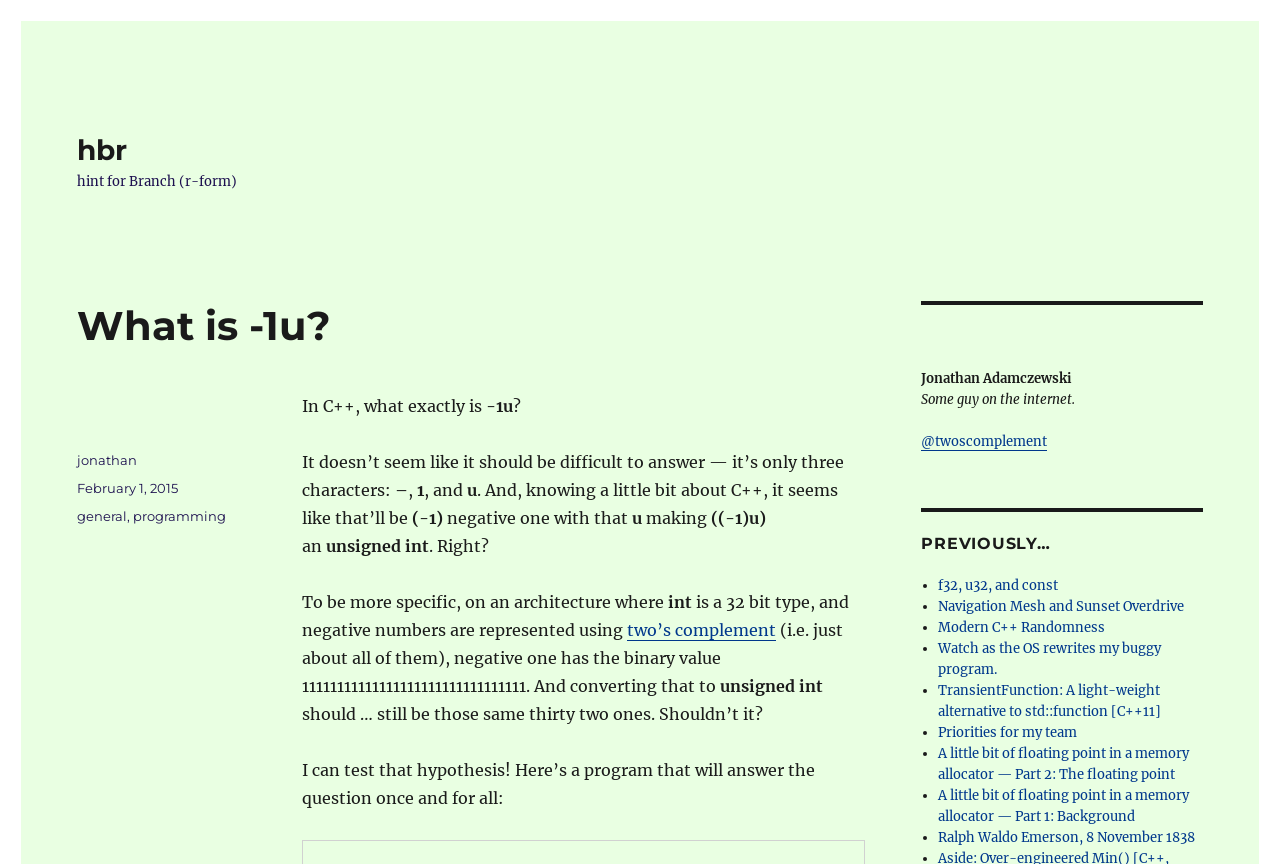Locate the coordinates of the bounding box for the clickable region that fulfills this instruction: "Read the author's bio".

[0.72, 0.428, 0.838, 0.448]